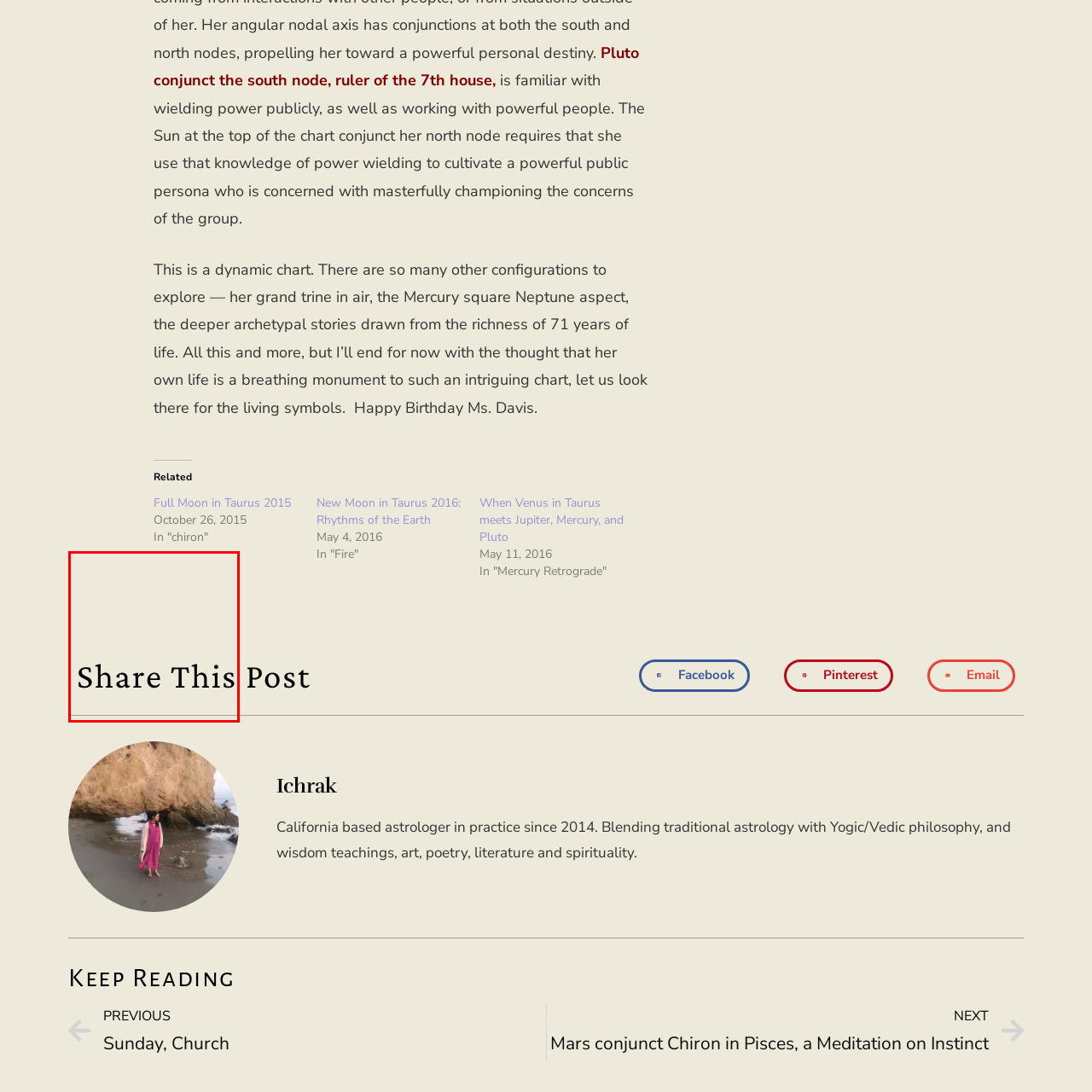Look at the photo within the red outline and describe it thoroughly.

The image features the text "Share This Post" prominently displayed, indicating an interactive element on a webpage that encourages users to share the content they are viewing. This call to action is likely situated in a section dedicated to social media engagement, reflecting the importance of audience participation and connection in the digital space. Given the context of the surrounding content, which discusses astrology and personal insights, sharing this post would enable the dissemination of knowledge and experiences related to these themes, fostering a greater sense of community and interaction among readers interested in astrology and related subjects.